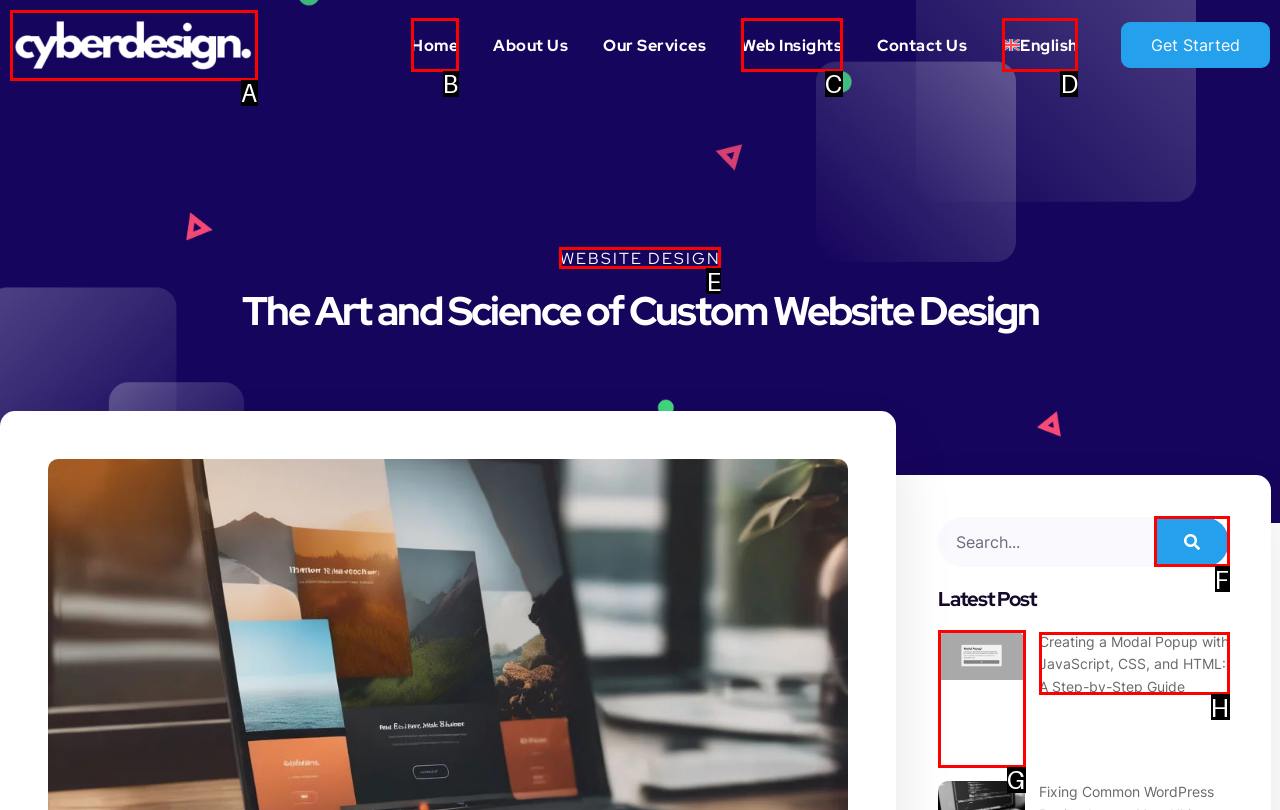Point out the HTML element that matches the following description: English
Answer with the letter from the provided choices.

D